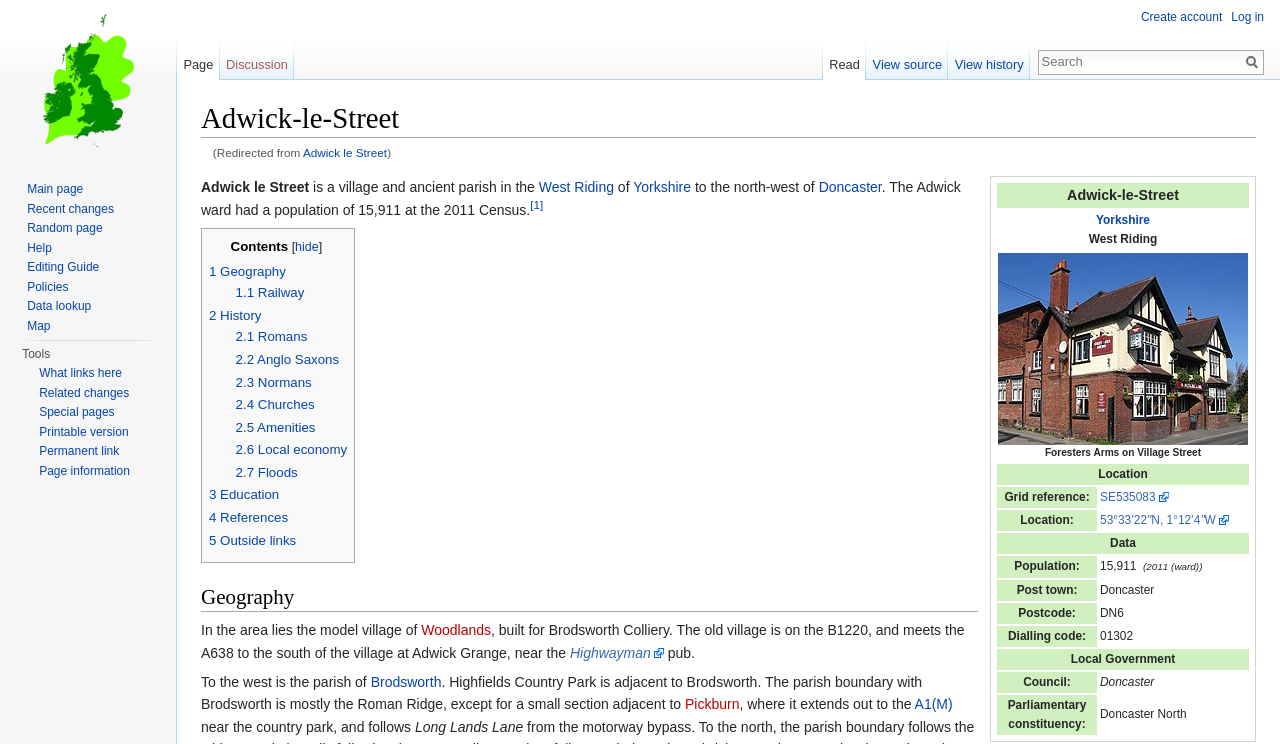Provide the bounding box coordinates of the area you need to click to execute the following instruction: "Click on navigation".

[0.202, 0.214, 0.252, 0.236]